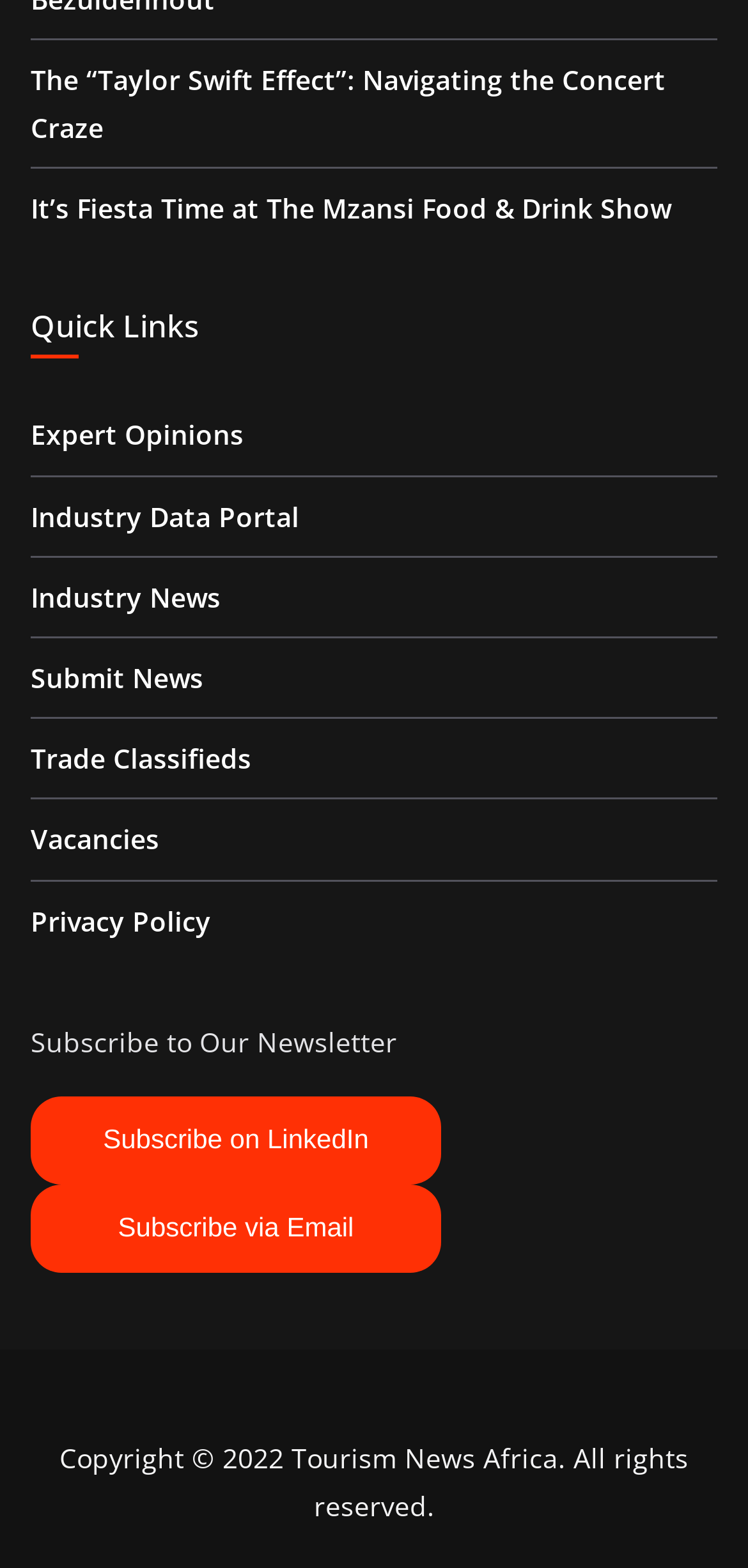Provide the bounding box coordinates of the area you need to click to execute the following instruction: "Download the main article".

None